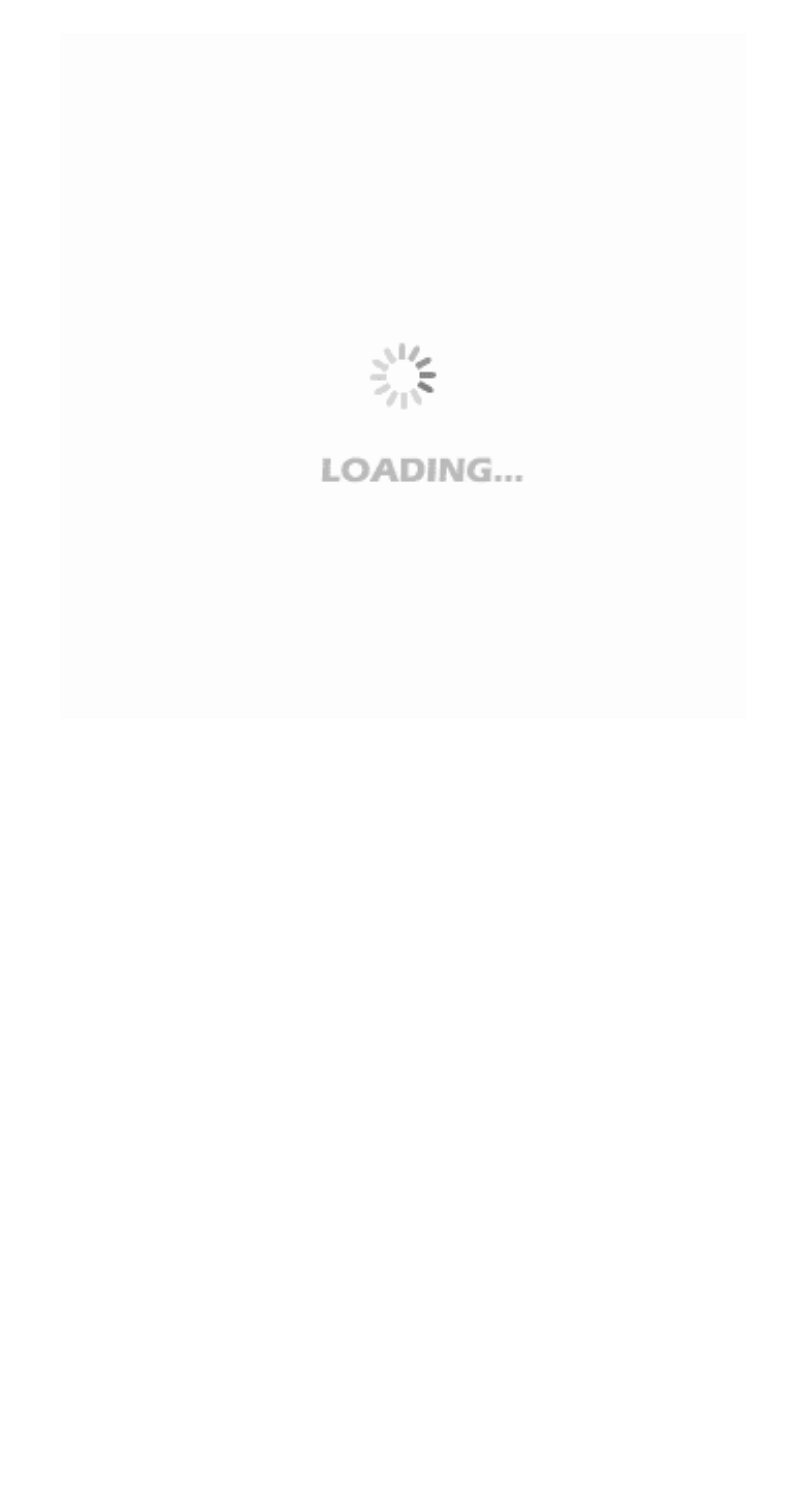Select the bounding box coordinates of the element I need to click to carry out the following instruction: "select English language".

[0.123, 0.256, 0.177, 0.282]